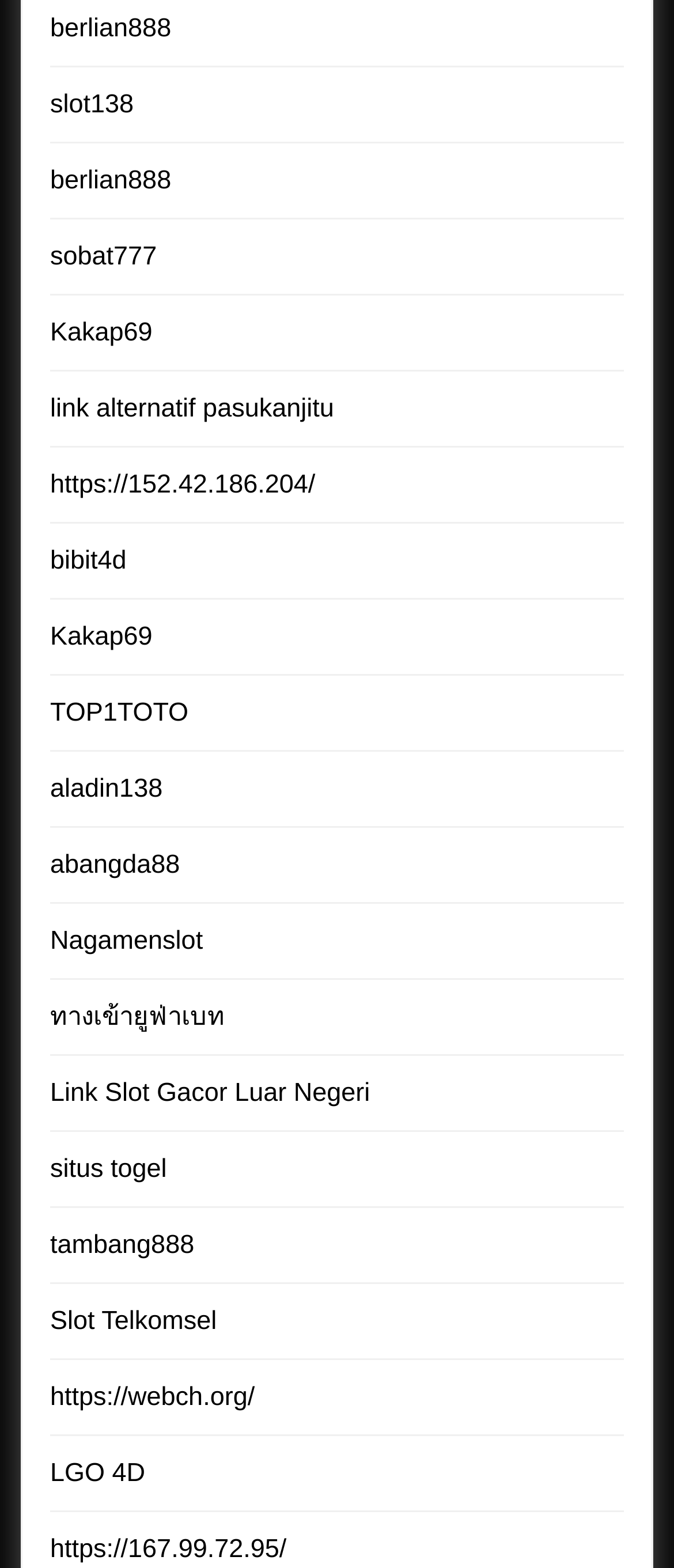Provide a short answer to the following question with just one word or phrase: How many links have 'Kakap69' as their text?

2